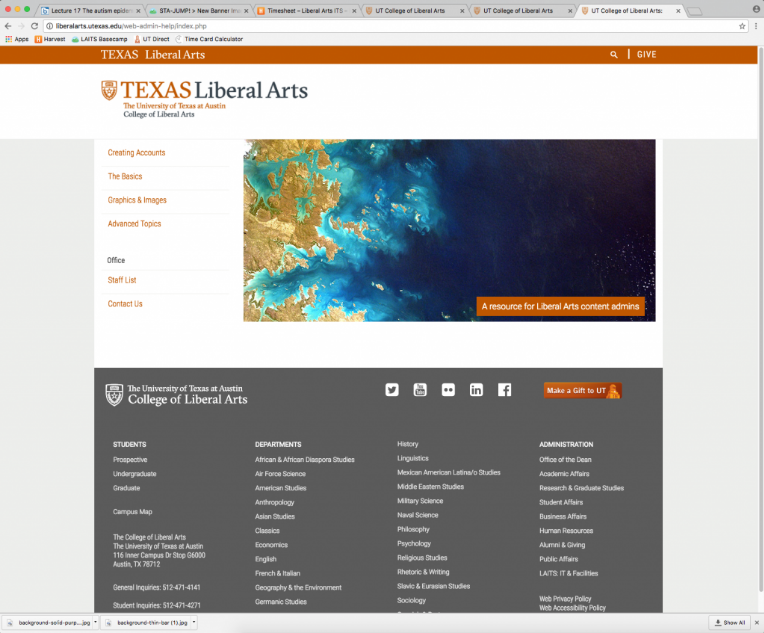What is the location of the essential links?
From the details in the image, answer the question comprehensively.

To the left of the banner, essential links such as 'Creating Accounts', 'The Basics', and 'Graphics & Images' provide easy access to important information.